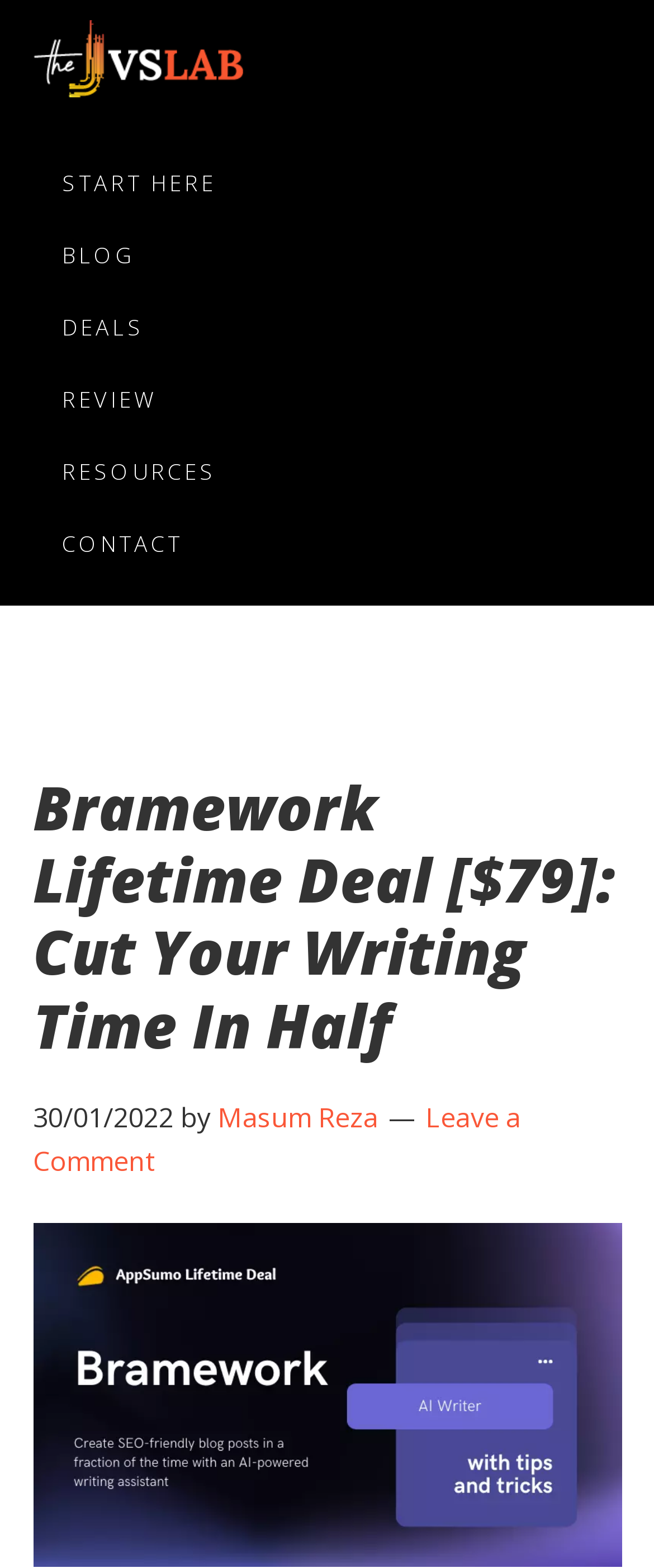How many navigation links are there in the main menu?
Using the visual information, reply with a single word or short phrase.

6